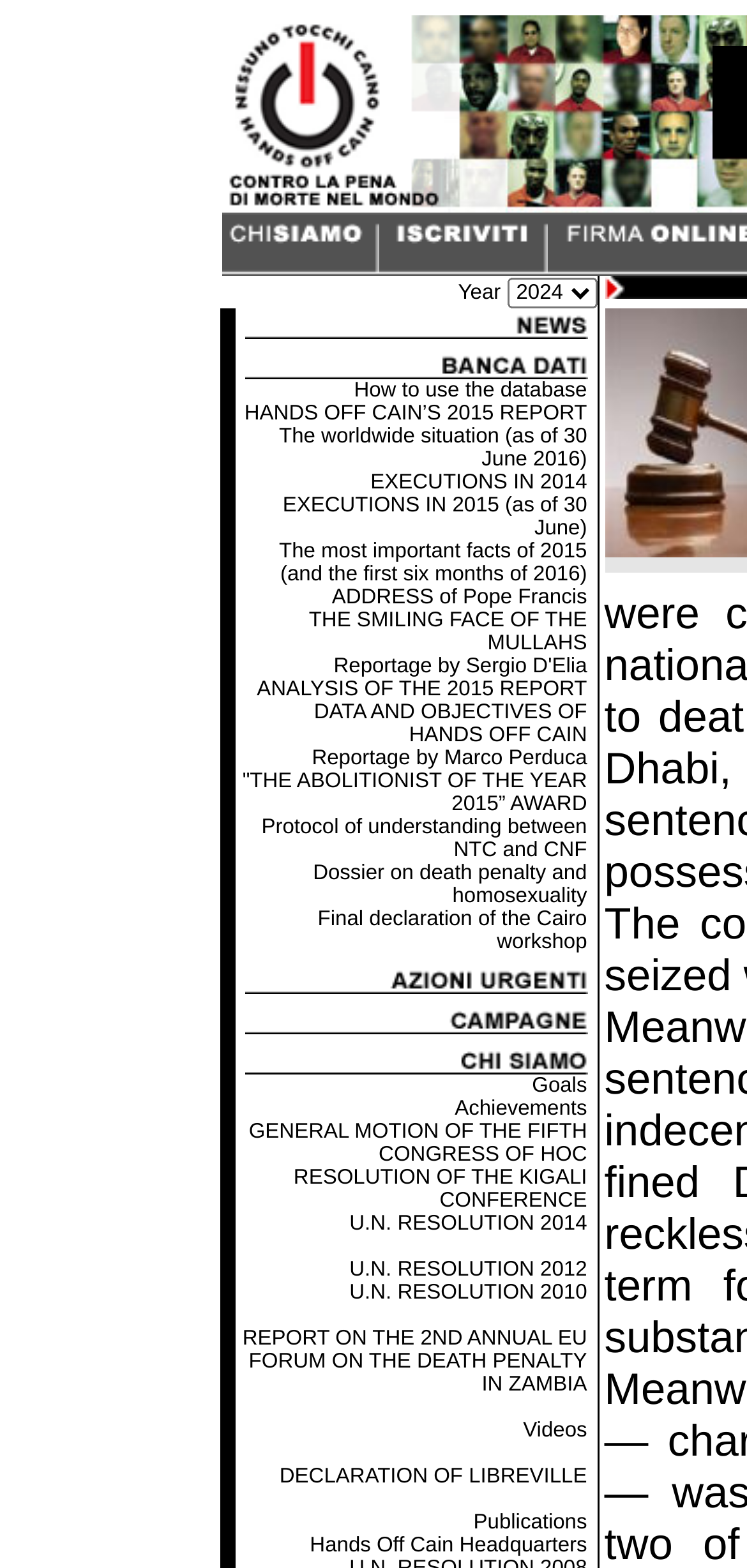Write an exhaustive caption that covers the webpage's main aspects.

The webpage appears to be a news article or a report about the death penalty, specifically focusing on the case of three brothers in the UAE who received the death sentence. 

At the top of the page, there are three images, each with a link, arranged horizontally. Below these images, there is a table with a year "2024" mentioned in one of its cells. 

Further down, there is a section with multiple rows, each containing a link with a descriptive text, such as "How to use the database", "HANDS OFF CAIN’S 2015 REPORT", and "EXECUTIONS IN 2014". These links are arranged vertically, with each row containing a single link. 

There are a total of 24 rows, each with a link and descriptive text, which suggests that this section is a list of reports, articles, or resources related to the death penalty. The links are accompanied by images, which are not descriptive. 

The overall layout of the page is organized, with clear sections and a consistent structure for the list of links.